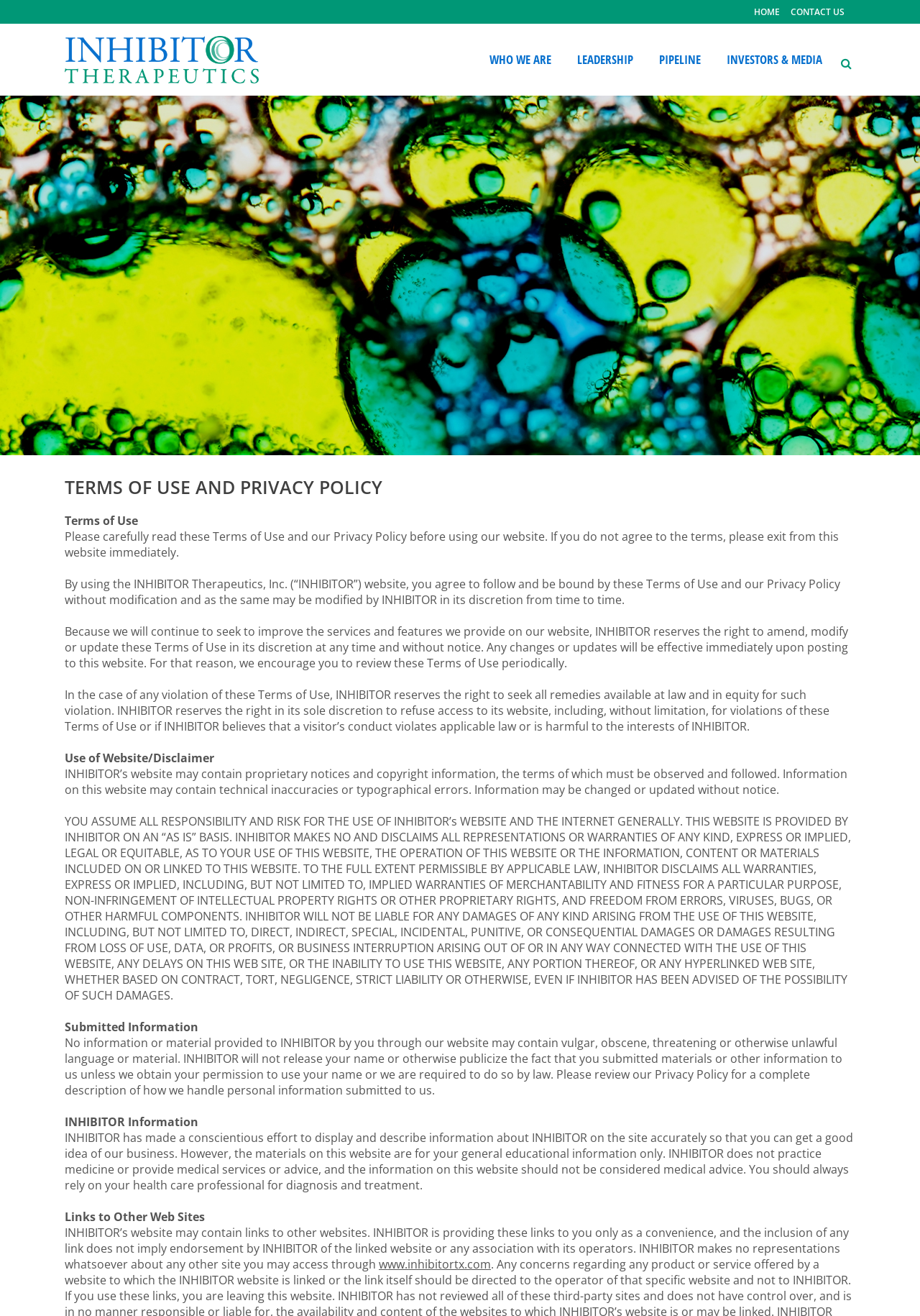What is the name of the company?
Refer to the image and offer an in-depth and detailed answer to the question.

I found the answer by looking at the logo images and the text content, which repeatedly mentions 'INHIBITOR' as the company name.